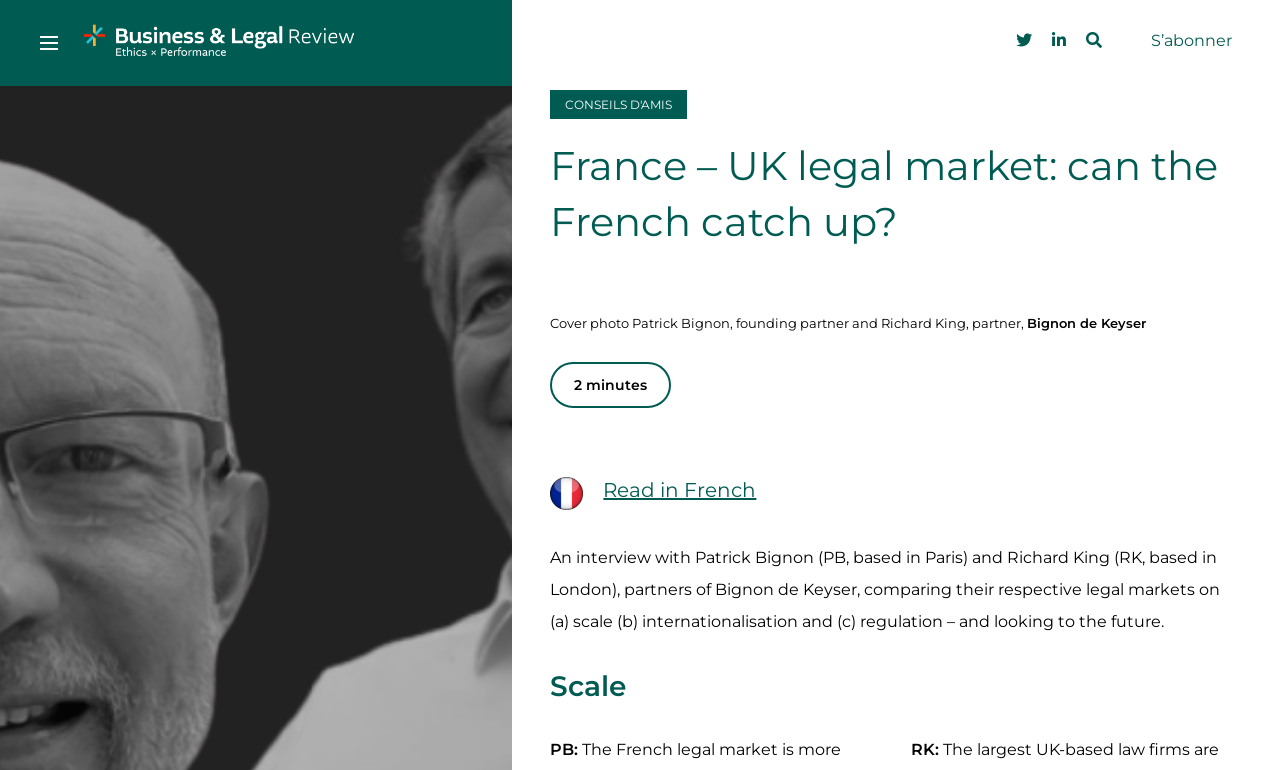How many partners are being interviewed?
Based on the visual content, answer with a single word or a brief phrase.

2